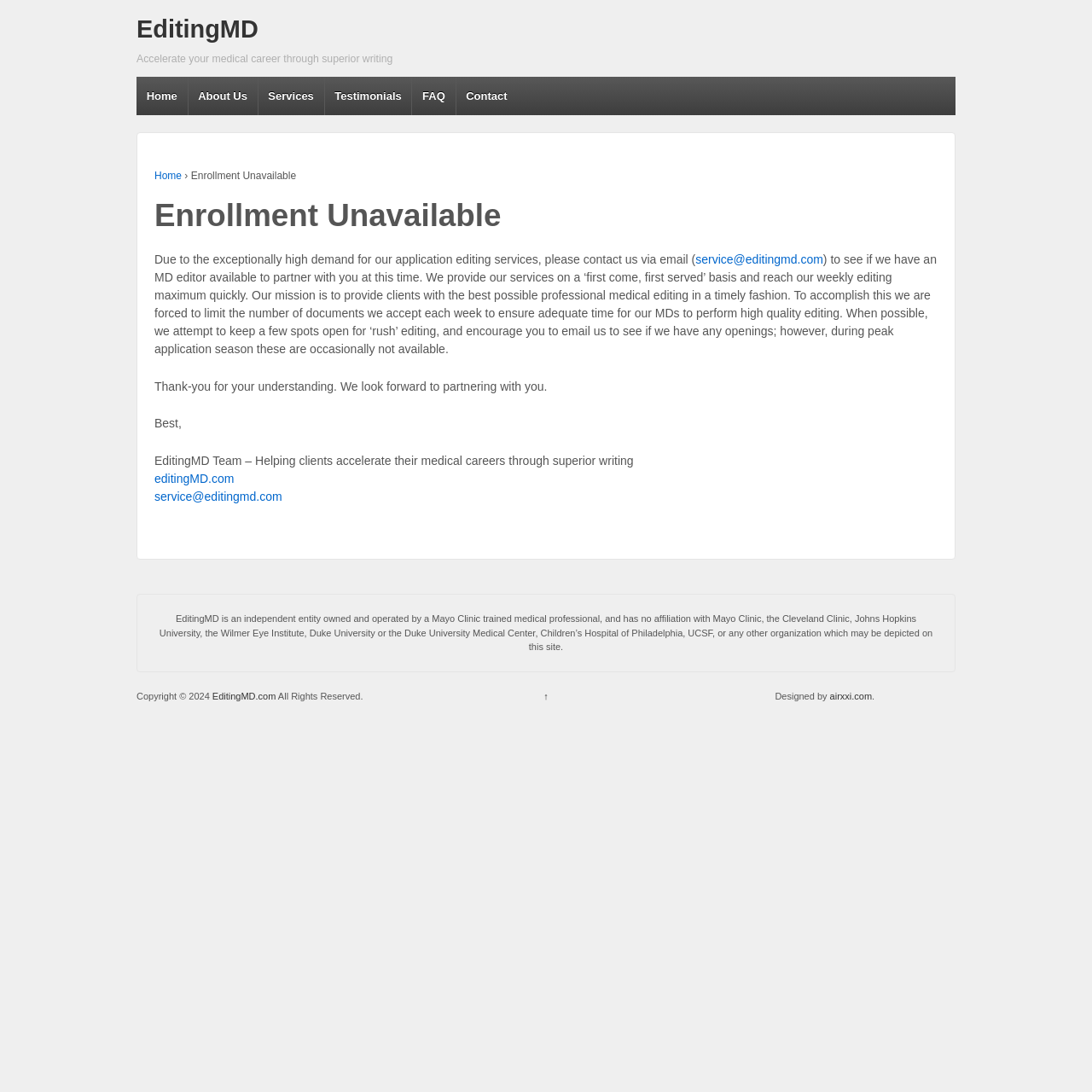Identify the bounding box for the described UI element: "Testimonials".

[0.297, 0.07, 0.377, 0.105]